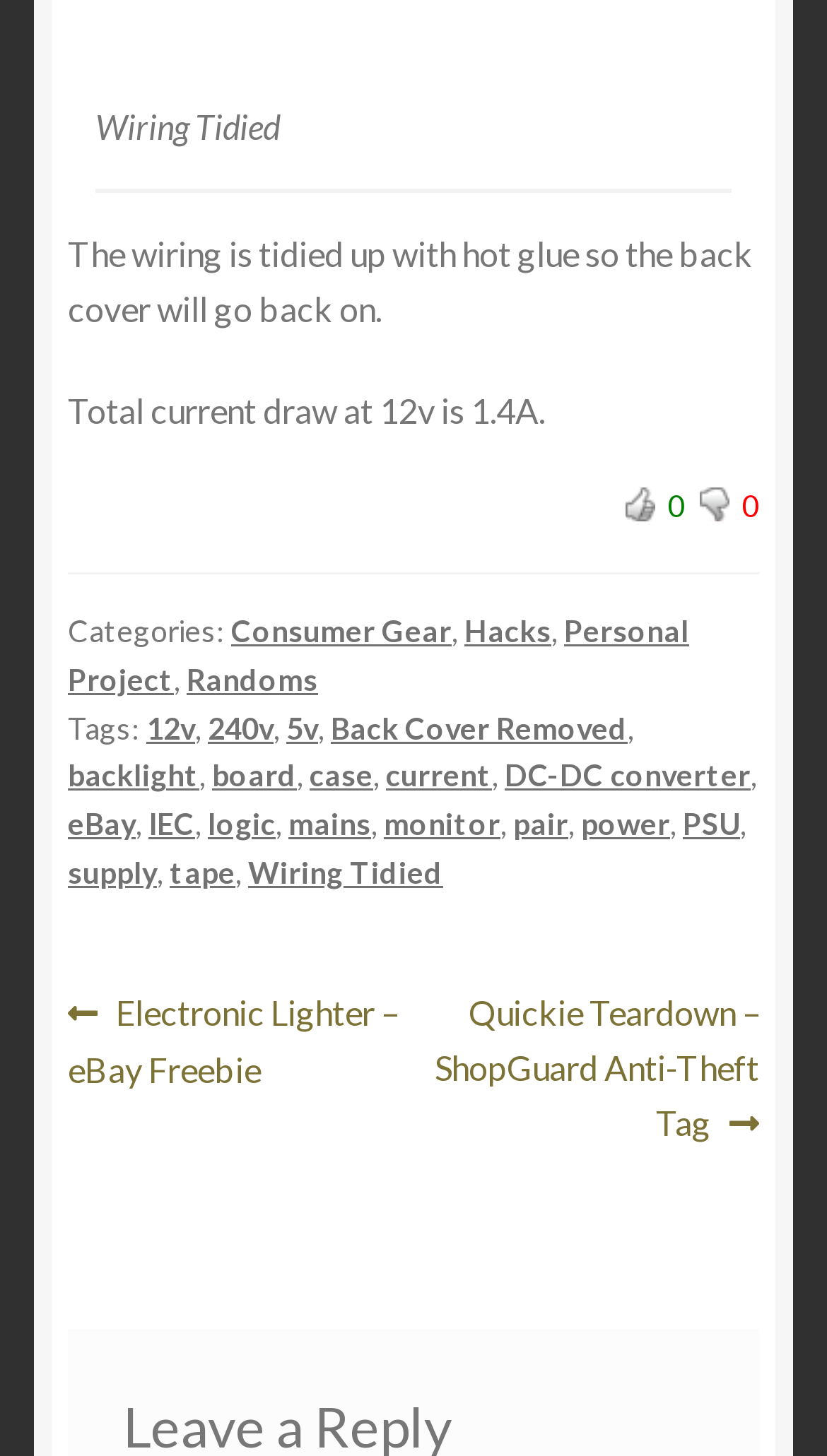What is the purpose of the hot glue?
Provide a comprehensive and detailed answer to the question.

The Figcaption element at the top of the webpage mentions that the wiring is tidied up with hot glue so the back cover will go back on, indicating that the hot glue is used to tidy up the wiring.